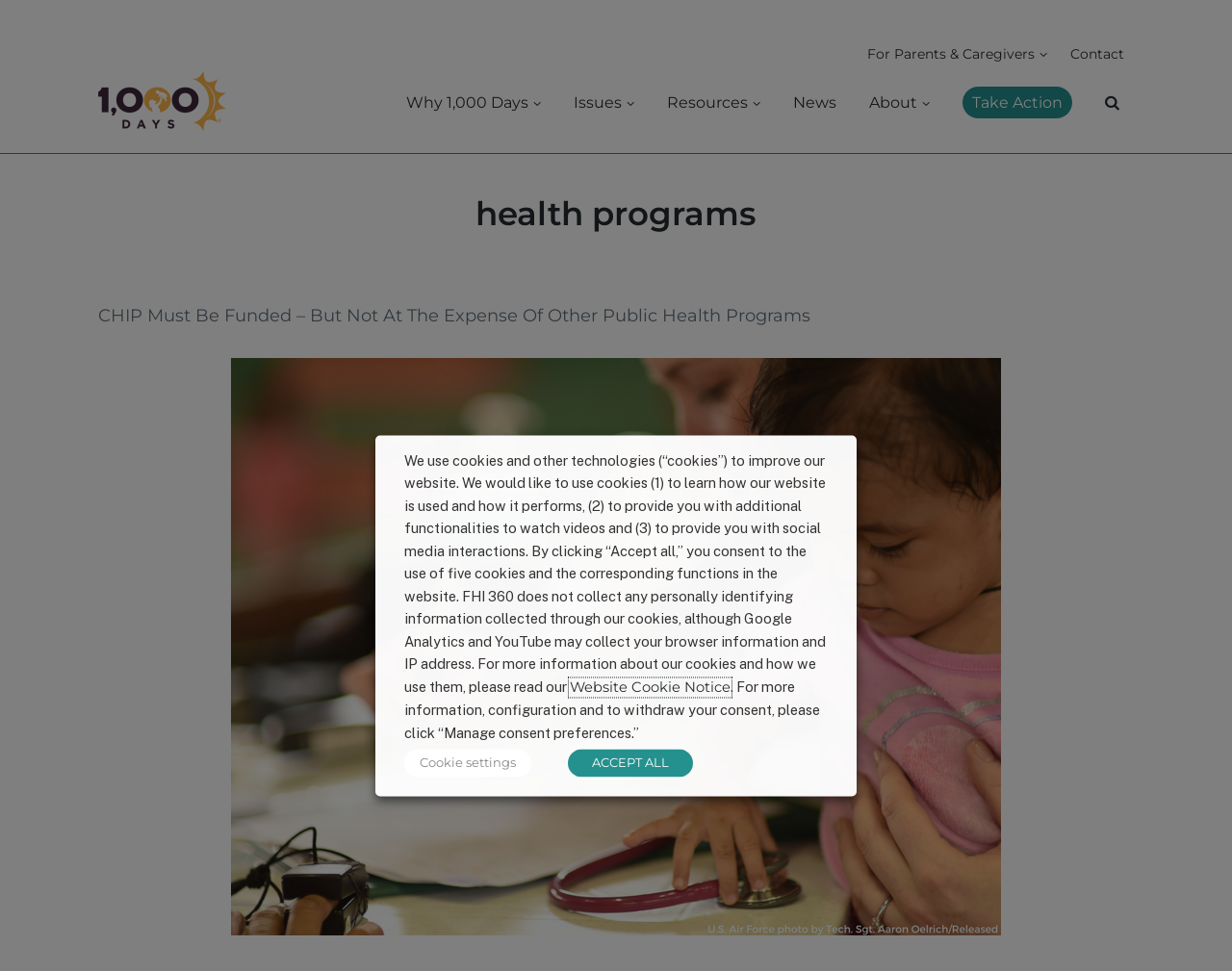Show me the bounding box coordinates of the clickable region to achieve the task as per the instruction: "visit the News page".

[0.643, 0.087, 0.679, 0.124]